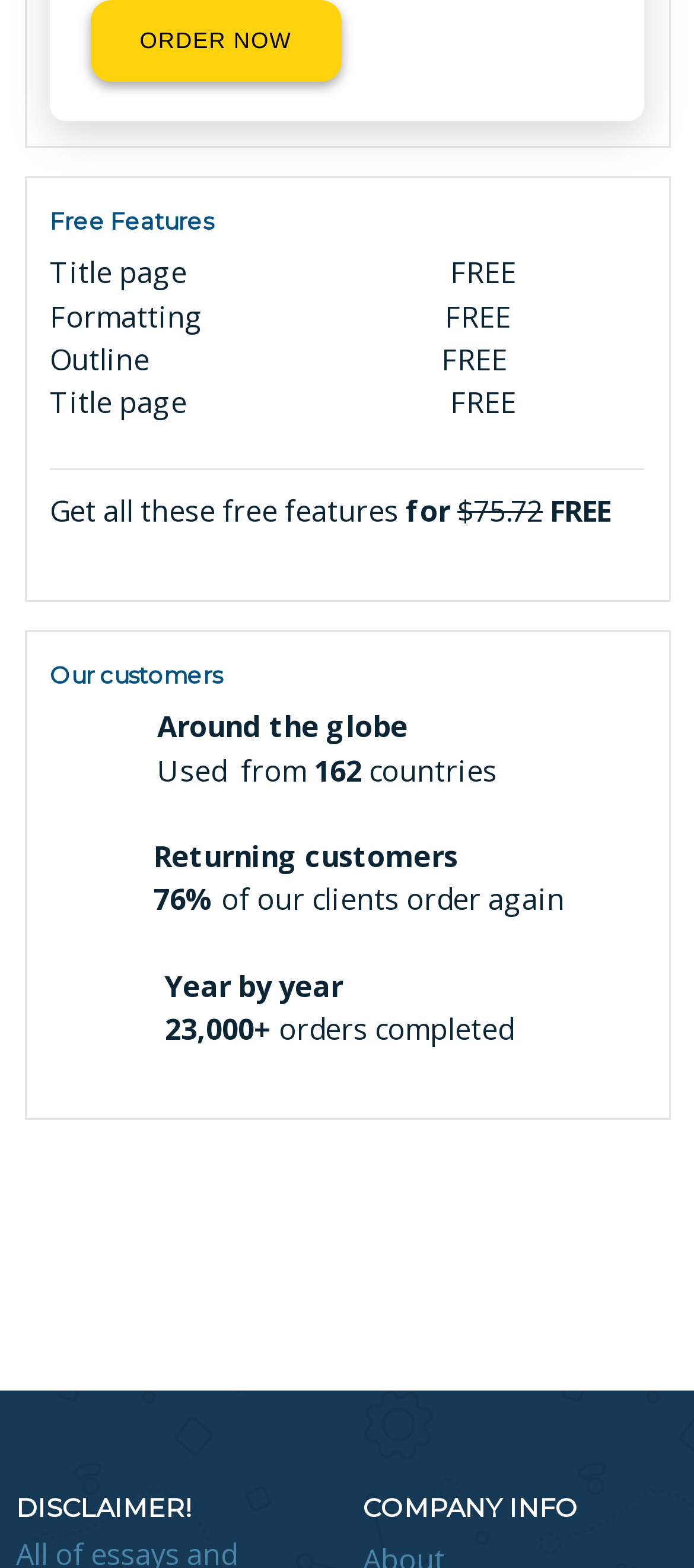Please examine the image and provide a detailed answer to the question: What is the academic level selection used for?

The academic level selection is a combobox that allows the user to select their academic level, which is likely used to determine the type of service or the level of writing required for the essay.